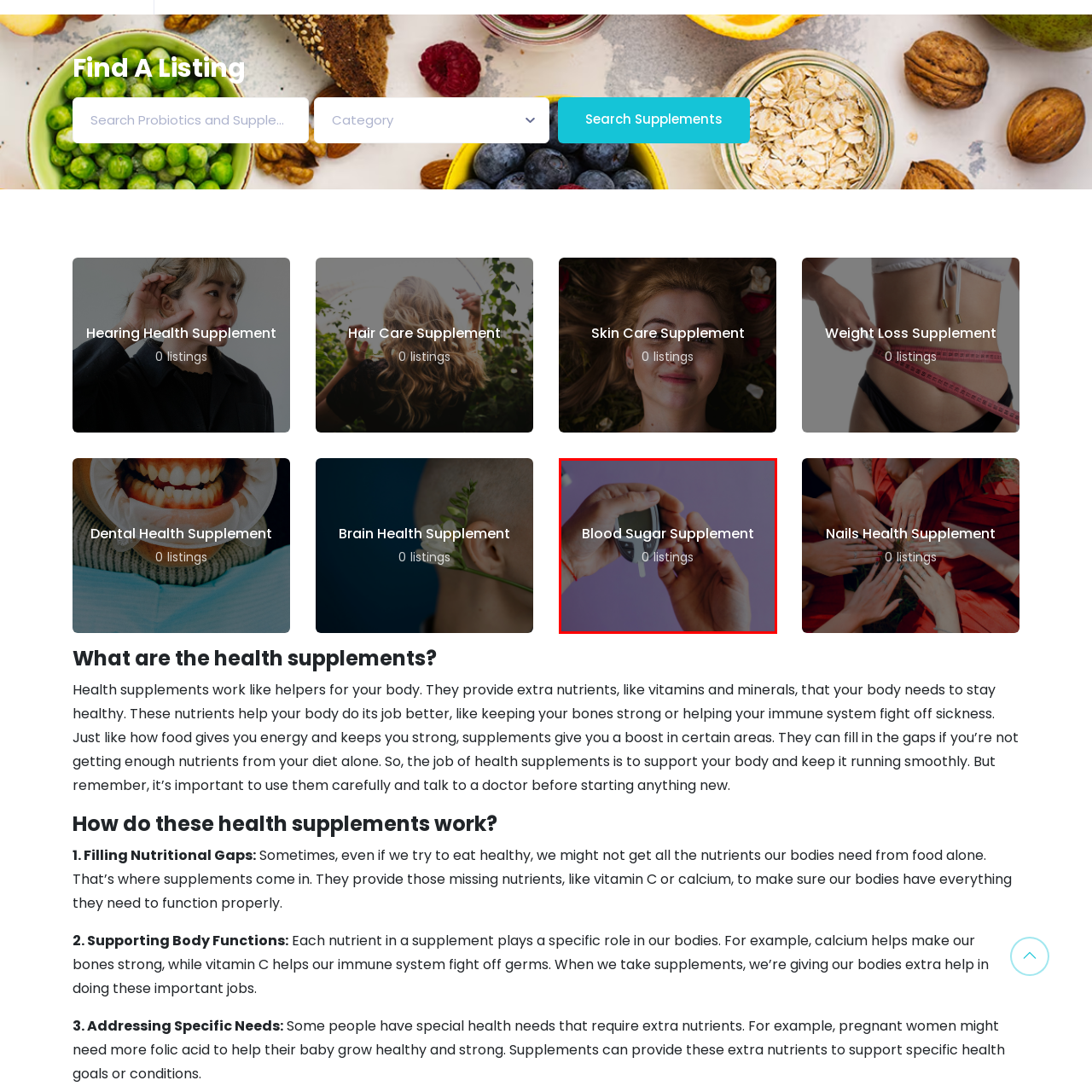What is the color of the background?
Focus on the section of the image encased in the red bounding box and provide a detailed answer based on the visual details you find.

The caption explicitly states that the background of the image is a soft purple, which creates a calming effect that reflects the importance of health management.